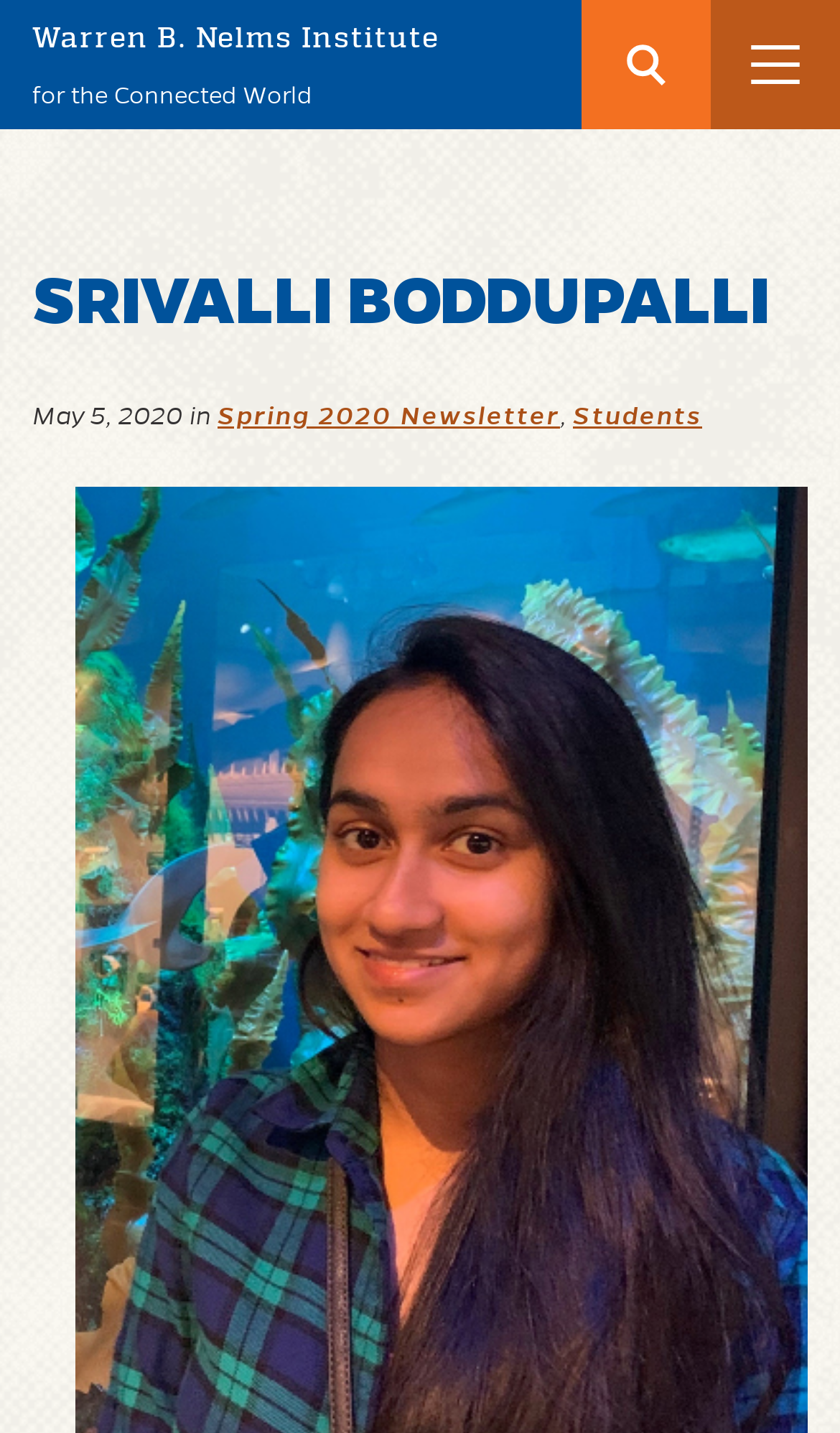What is the purpose of the button with the search icon?
Respond to the question with a well-detailed and thorough answer.

The button with the search icon is a submit button, which can be inferred from its child element SvgRoot with the group 'Search'. This button is likely used to submit a search query.